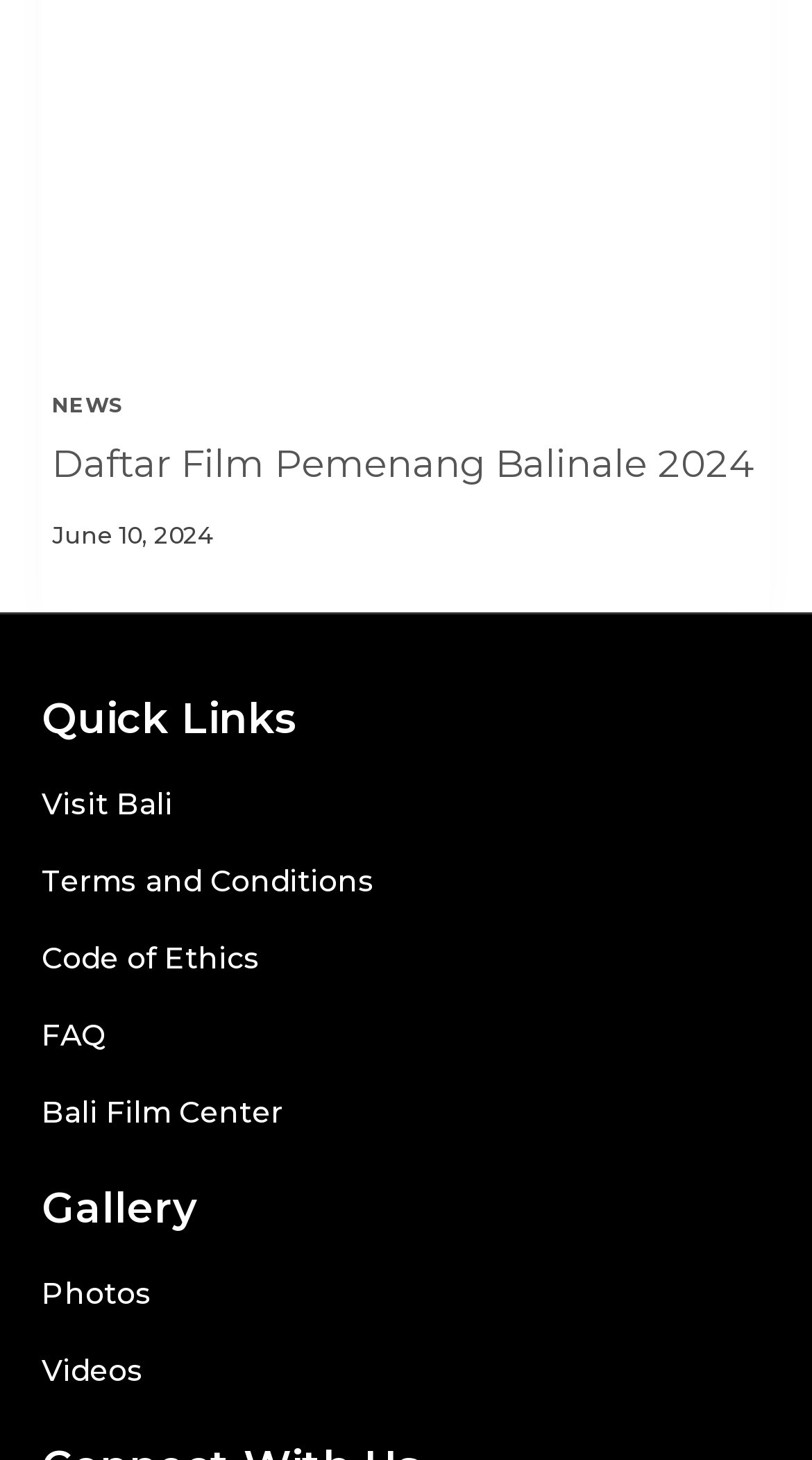What is the last link in the Gallery section?
Based on the image, answer the question with as much detail as possible.

I looked at the links in the Gallery section, which is located in a complementary element, and found the last link to be 'Videos'.